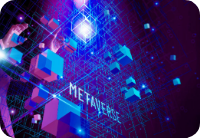Give a one-word or short phrase answer to this question: 
What is emphasized in the foreground of the image?

The word 'METAVERSE'